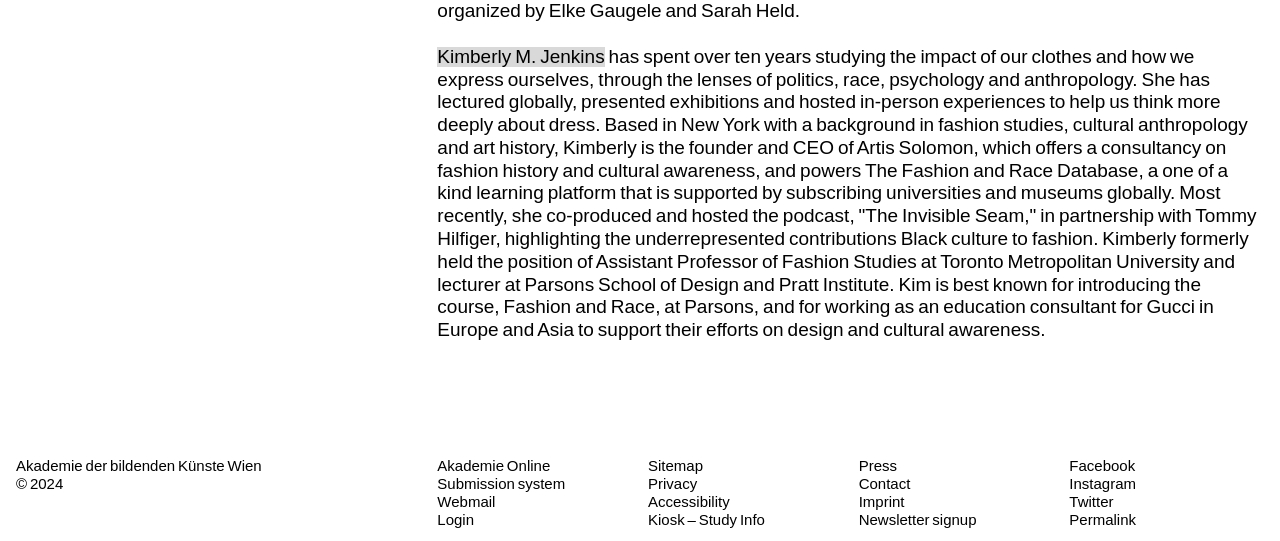Respond to the question below with a single word or phrase:
Where is Kimberly M. Jenkins based?

New York